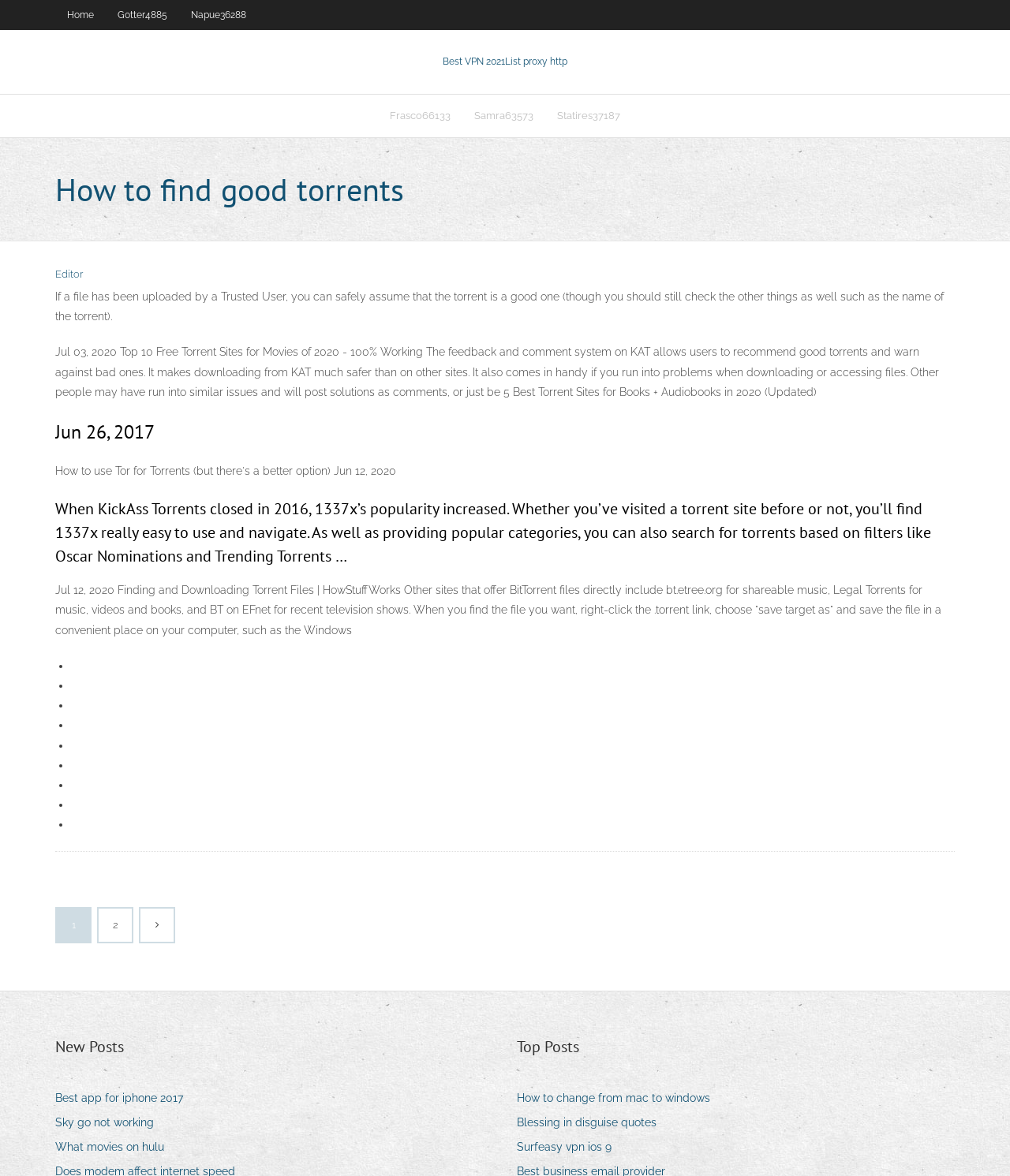Answer the following in one word or a short phrase: 
What is the name of the torrent site that gained popularity after KickAss Torrents closed in 2016?

1337x